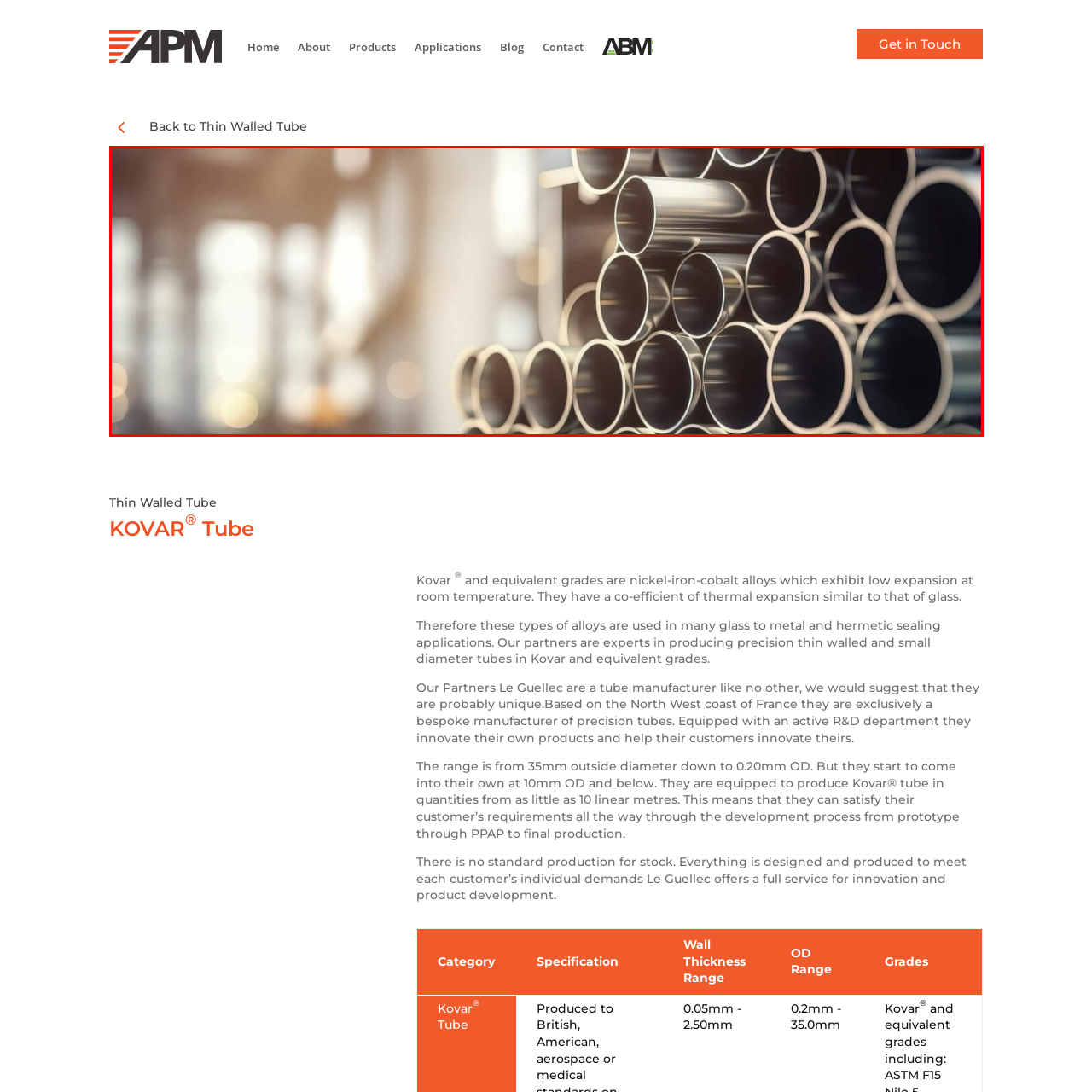Refer to the image contained within the red box, What is the purpose of the tubes?
 Provide your response as a single word or phrase.

Glass-to-metal seals